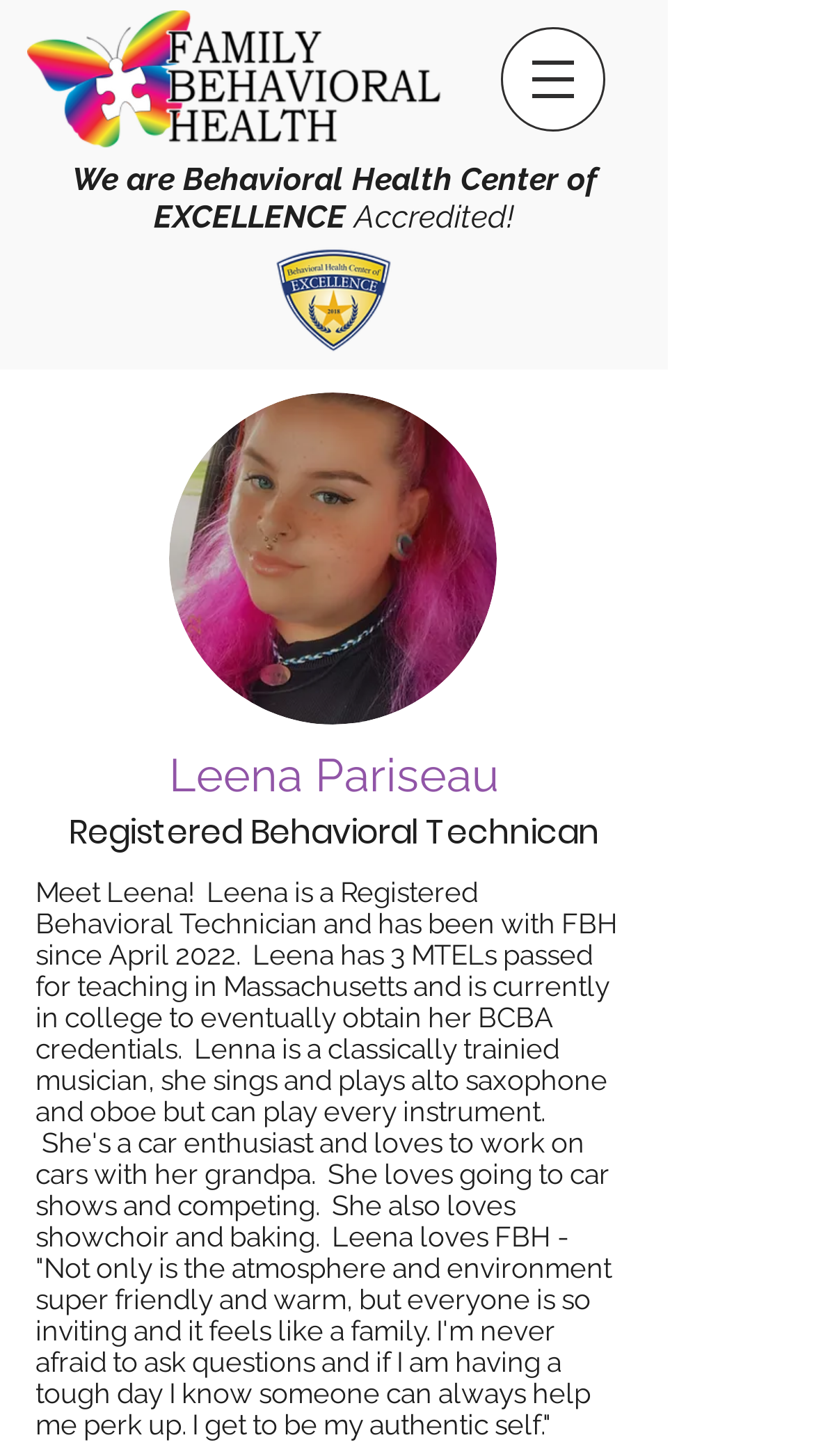What is the name of the organization Leena works for?
Please respond to the question thoroughly and include all relevant details.

This answer can be obtained by reading the link element that contains the logo of the organization, which is 'FBH Logo - Black Text - Clear Background'.